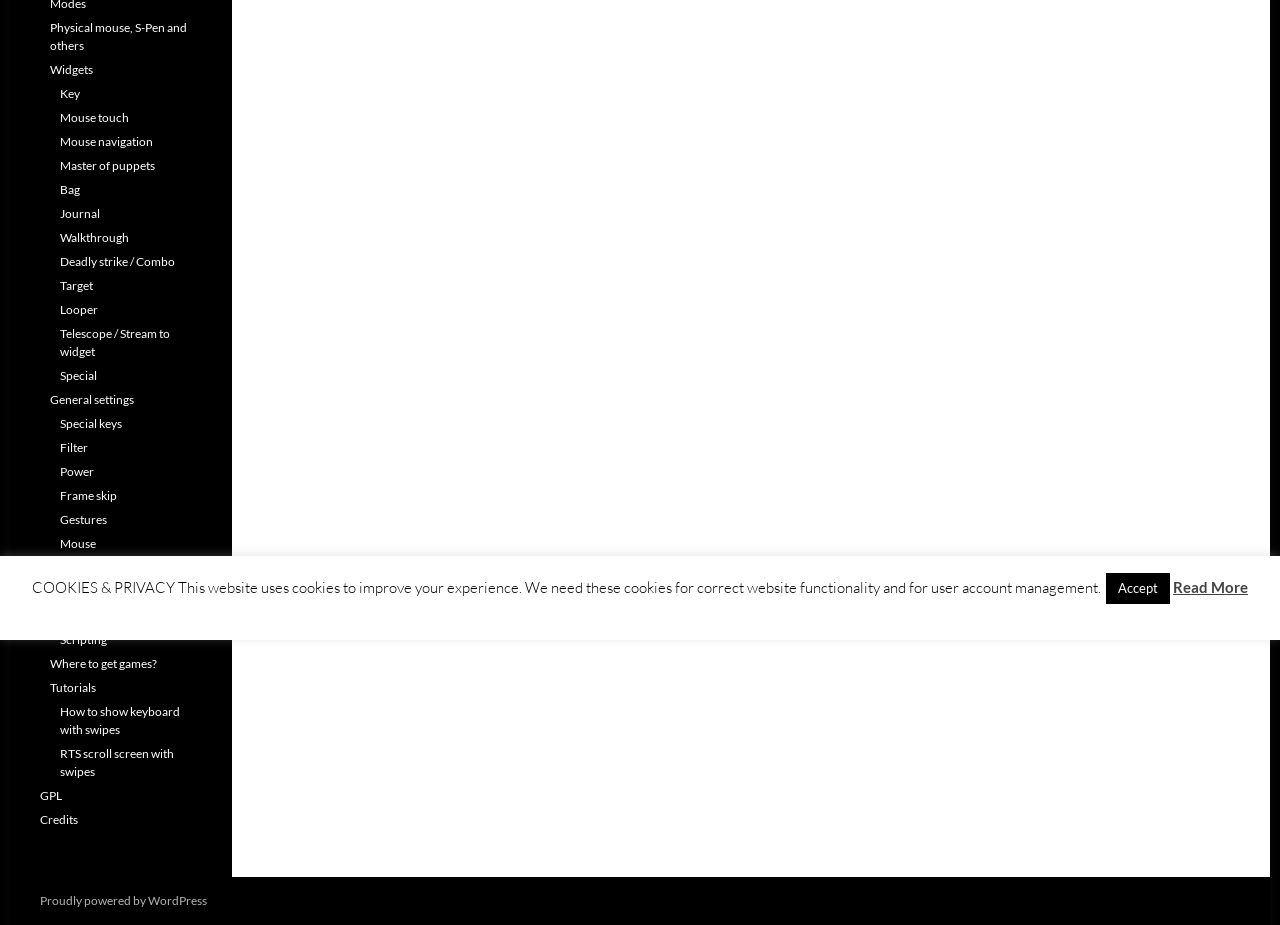Determine the bounding box coordinates of the UI element that matches the following description: "Where to get games?". The coordinates should be four float numbers between 0 and 1 in the format [left, top, right, bottom].

[0.039, 0.709, 0.123, 0.725]